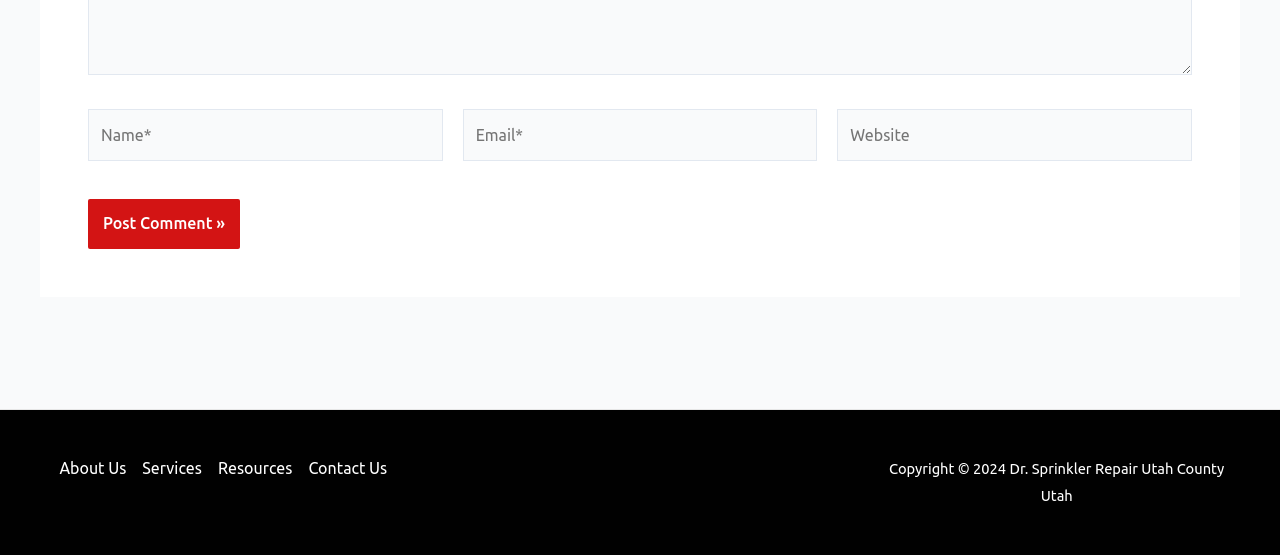Please answer the following question using a single word or phrase: 
What is the function of the 'Post Comment »' button?

Submit comment